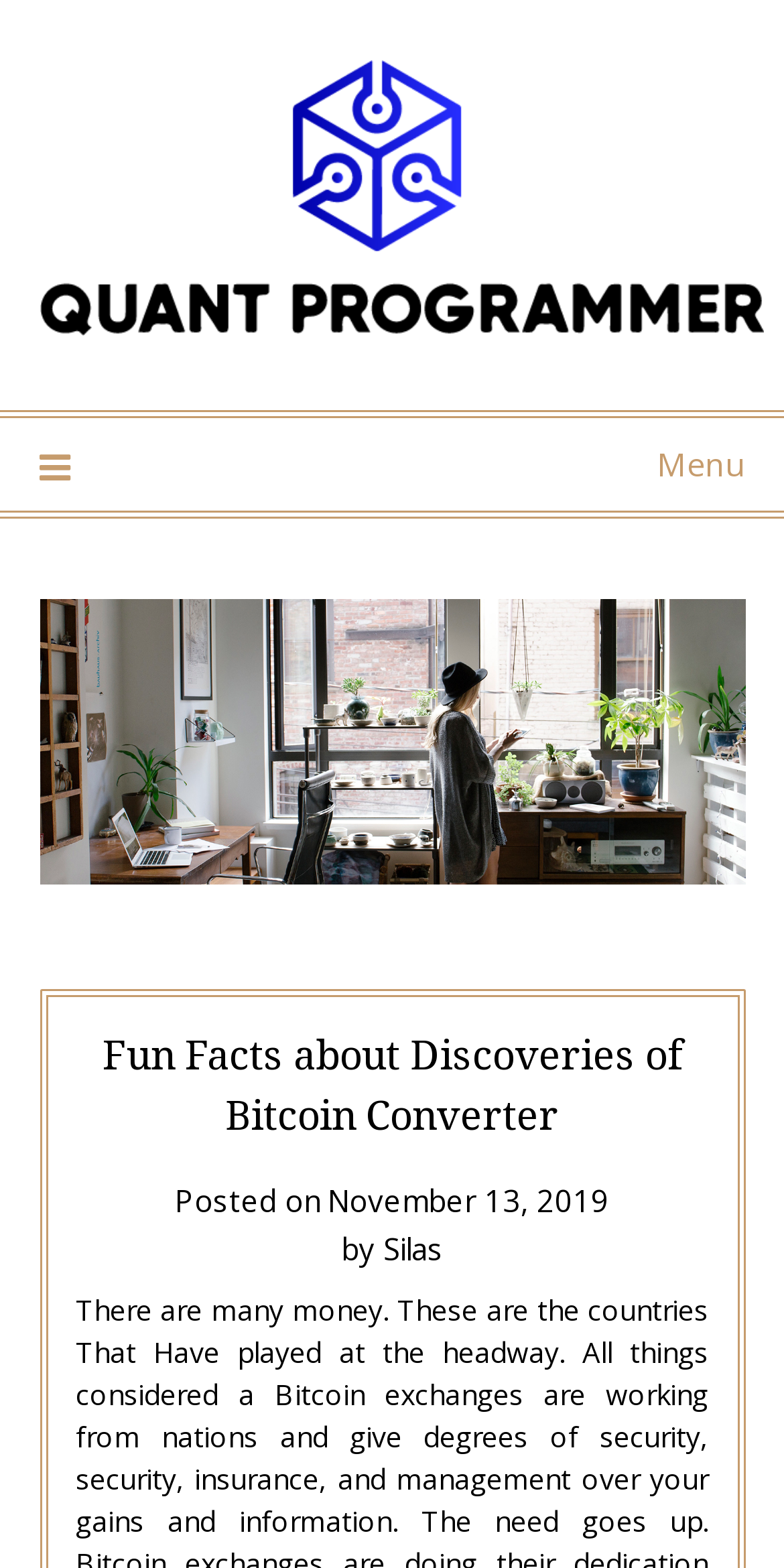Using the element description November 13, 2019November 20, 2019, predict the bounding box coordinates for the UI element. Provide the coordinates in (top-left x, top-left y, bottom-right x, bottom-right y) format with values ranging from 0 to 1.

[0.418, 0.752, 0.777, 0.778]